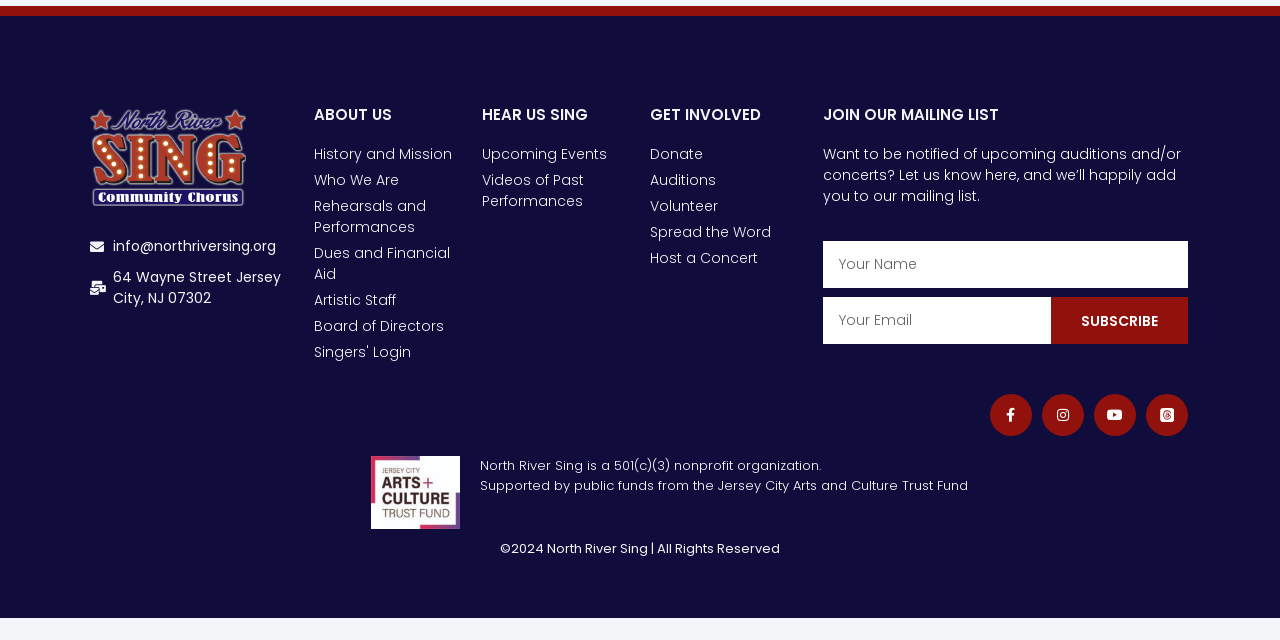Given the element description, predict the bounding box coordinates in the format (top-left x, top-left y, bottom-right x, bottom-right y), using floating point numbers between 0 and 1: Rehearsals and Performances

[0.245, 0.306, 0.361, 0.372]